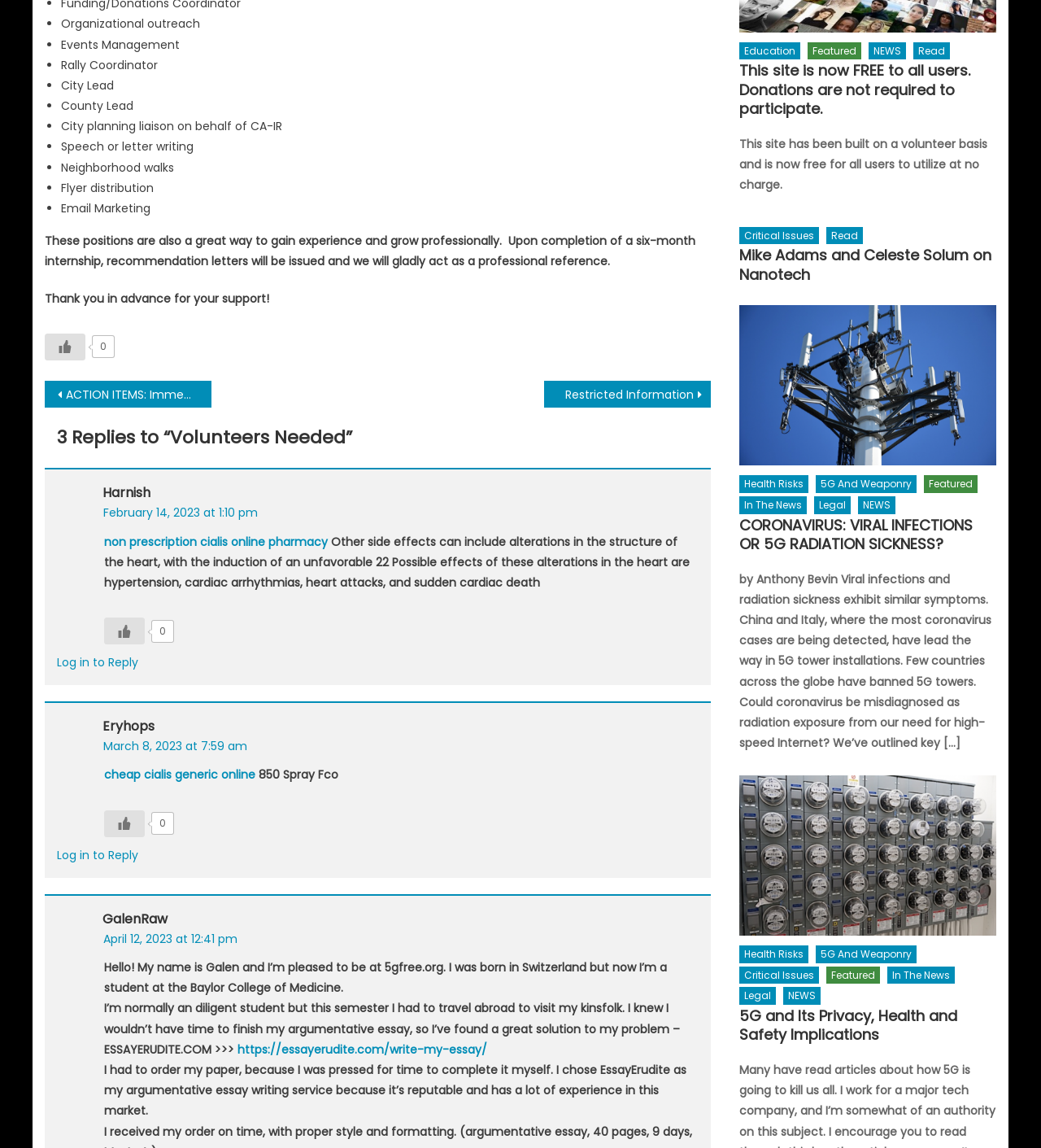Please determine the bounding box coordinates of the section I need to click to accomplish this instruction: "Click on 'Log in to Reply'".

[0.055, 0.57, 0.133, 0.584]